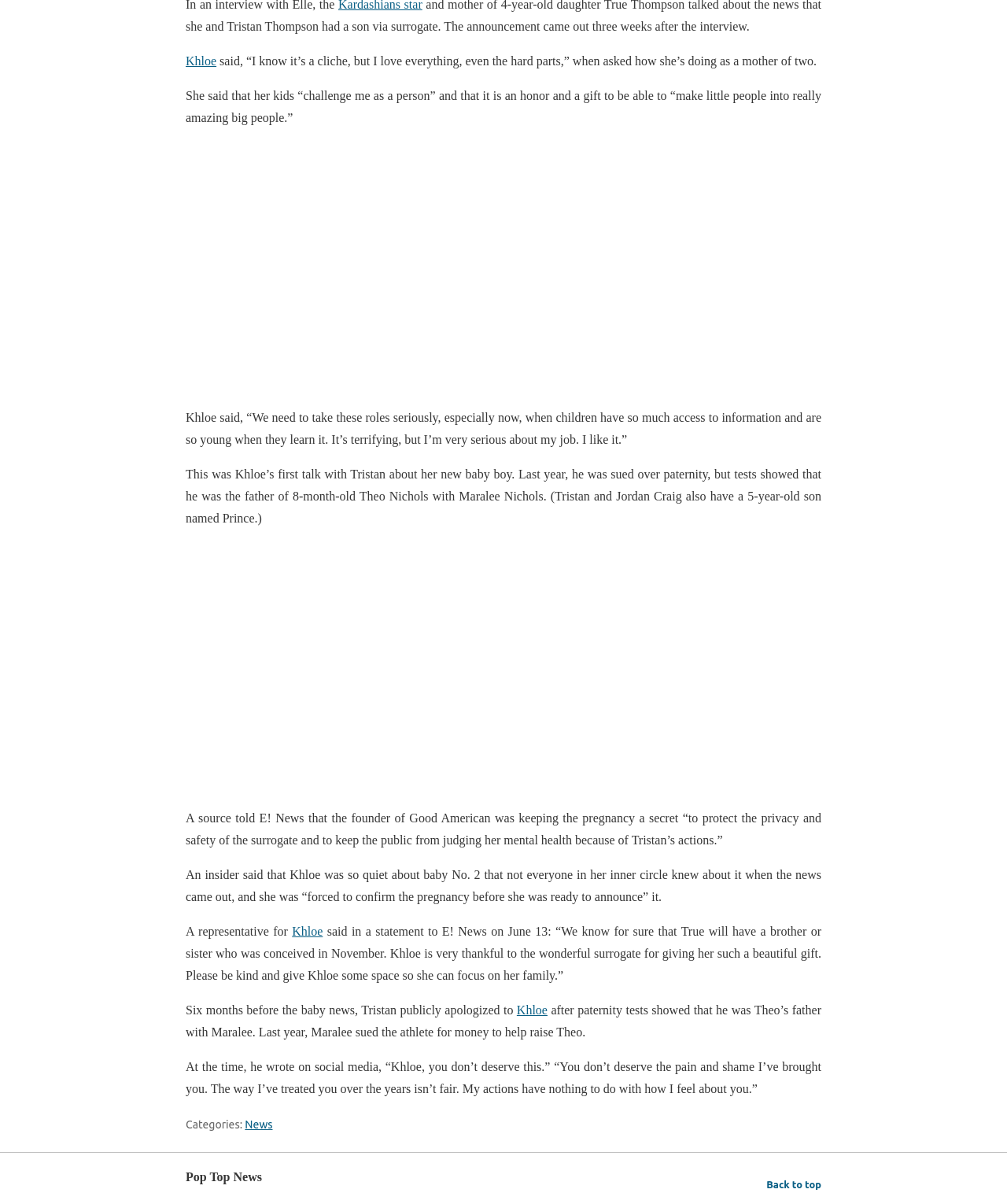Respond to the following question with a brief word or phrase:
Why did Khloe keep her pregnancy a secret?

To protect privacy and safety